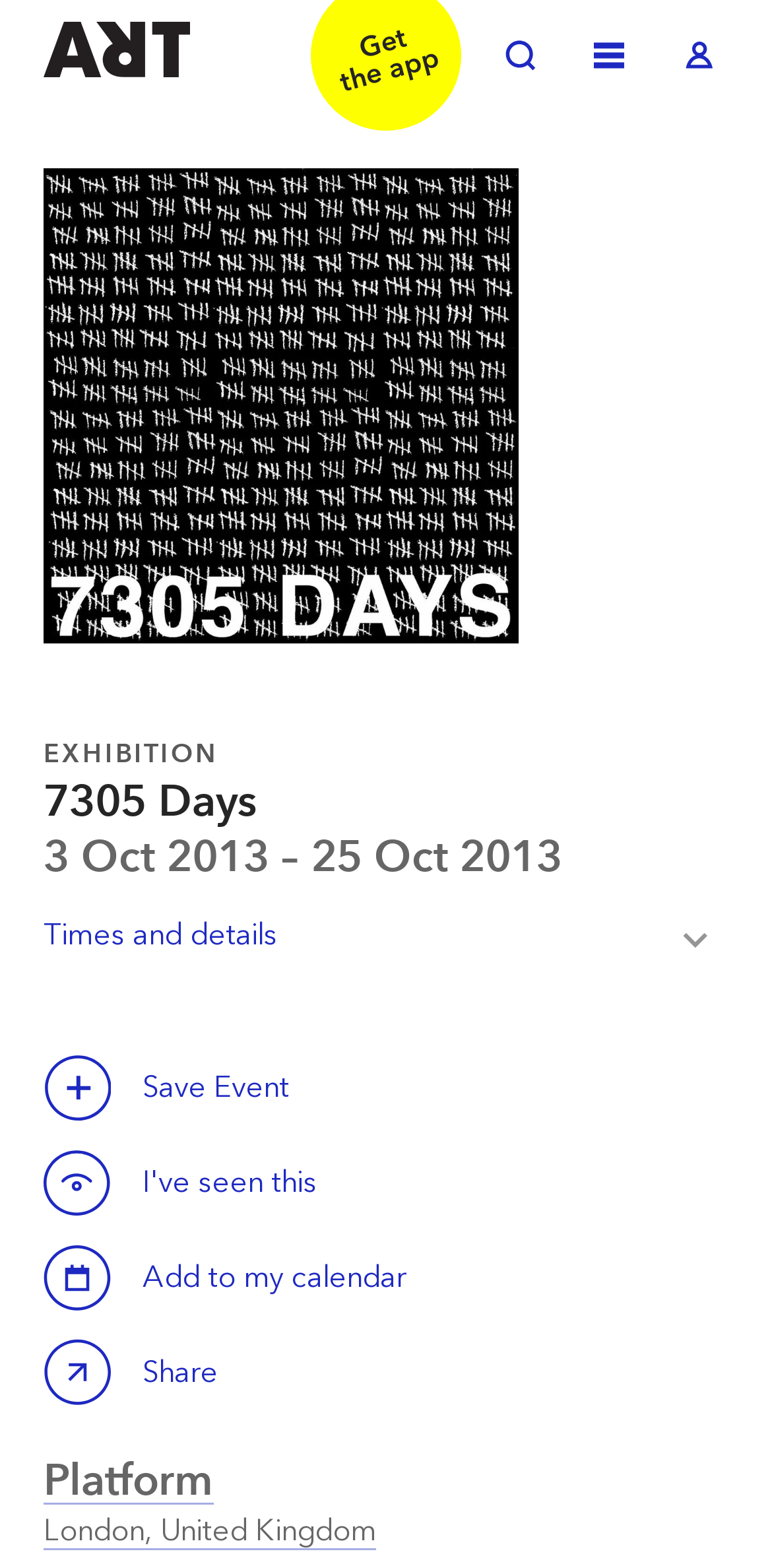Please find the bounding box coordinates of the element that needs to be clicked to perform the following instruction: "Save this event". The bounding box coordinates should be four float numbers between 0 and 1, represented as [left, top, right, bottom].

[0.056, 0.672, 0.144, 0.715]